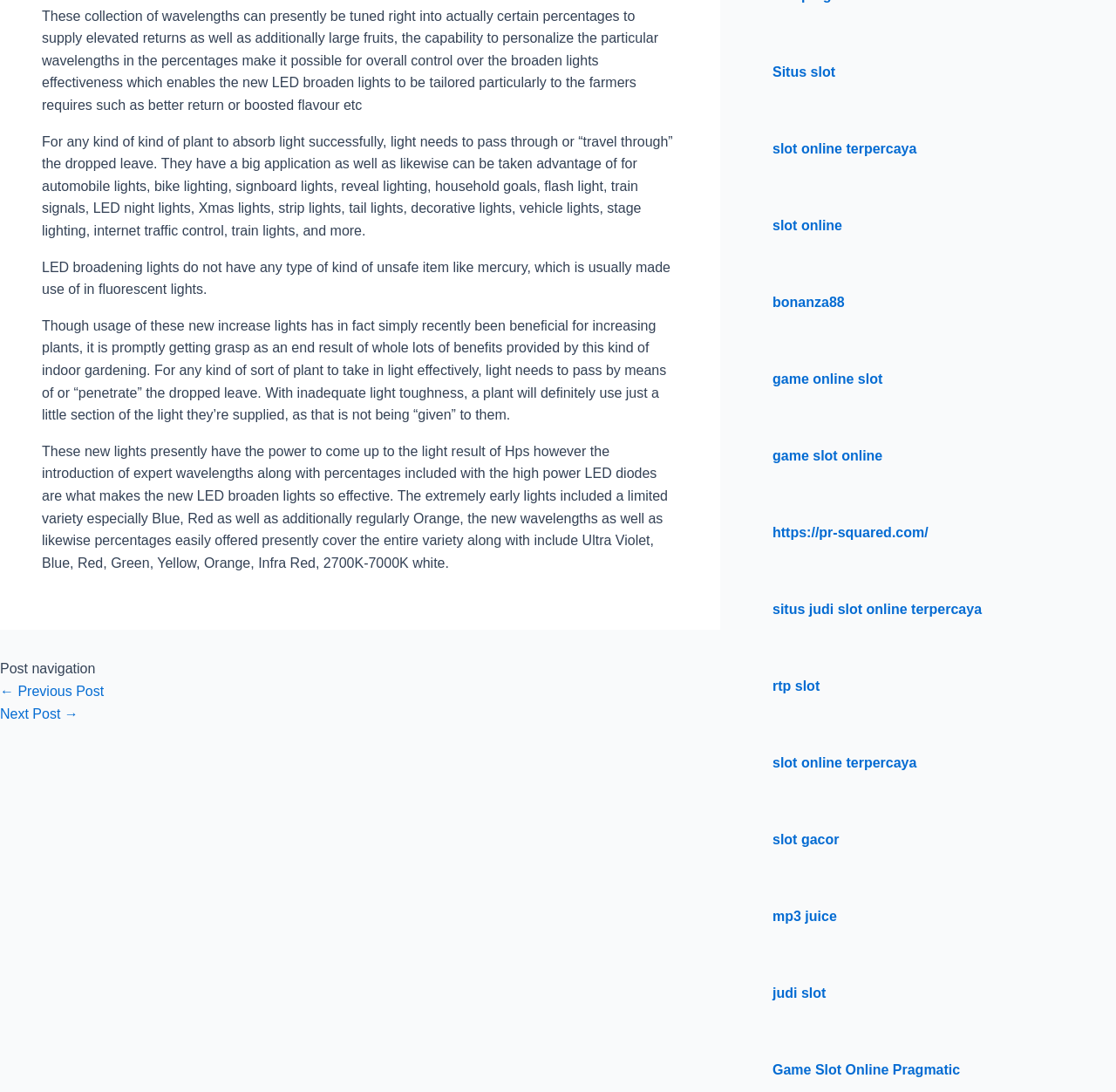Predict the bounding box of the UI element that fits this description: "situs judi slot online terpercaya".

[0.692, 0.551, 0.88, 0.564]